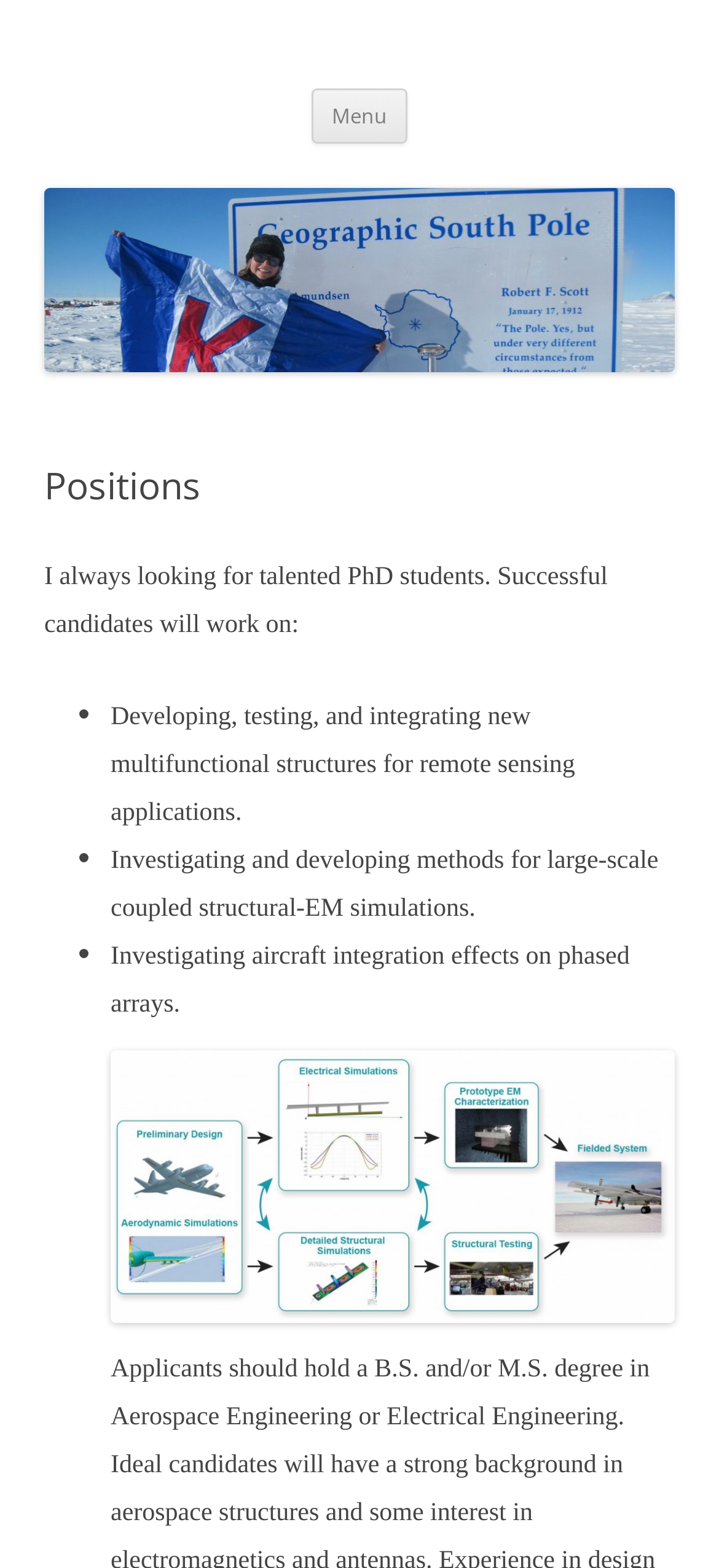Answer with a single word or phrase: 
What is the application of multifunctional structures?

Remote sensing